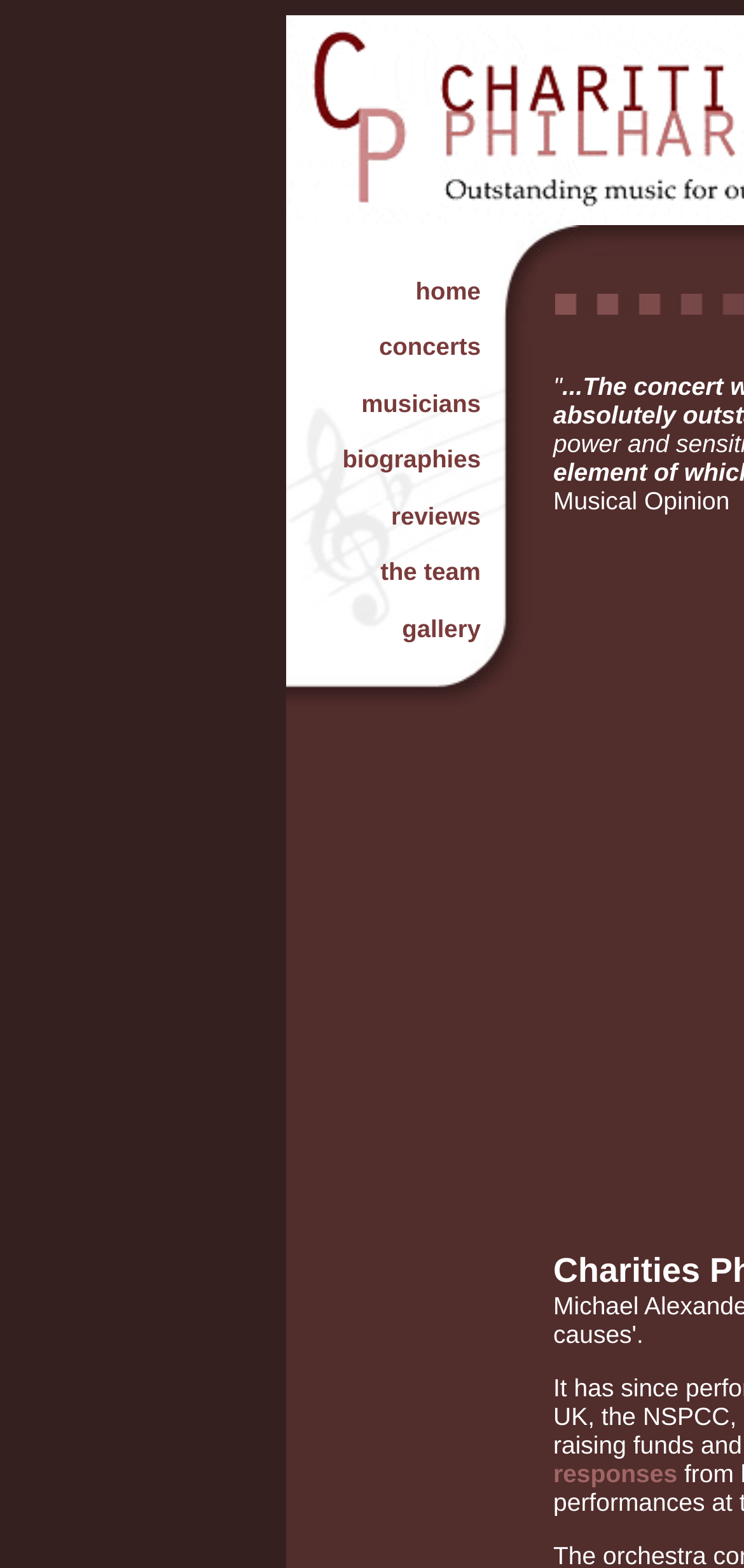Describe all the key features and sections of the webpage thoroughly.

The webpage is titled "Charities Philharmonia" and features a prominent navigation menu with 7 links: "home", "concerts", "musicians", "biographies", "reviews", "the team", and "gallery". These links are arranged horizontally, taking up a significant portion of the page, roughly from the top-left to the top-right, with the "home" link positioned at the top-left and the "gallery" link at the top-right. Each link is positioned closely together, with the "concerts" link situated to the right of the "home" link, followed by the "musicians" link, and so on.